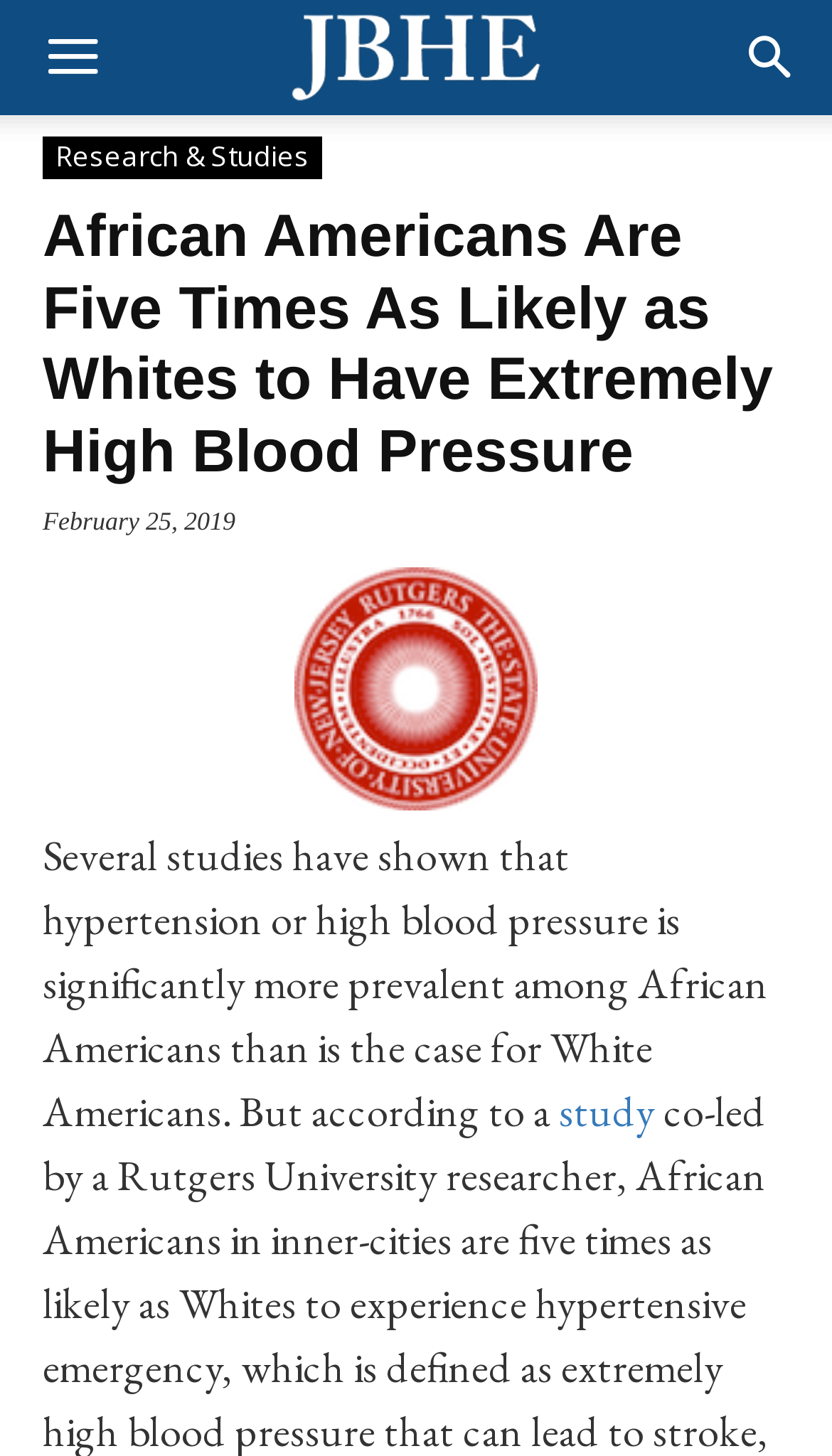Use a single word or phrase to respond to the question:
What is the topic of the article?

Hypertension among African Americans